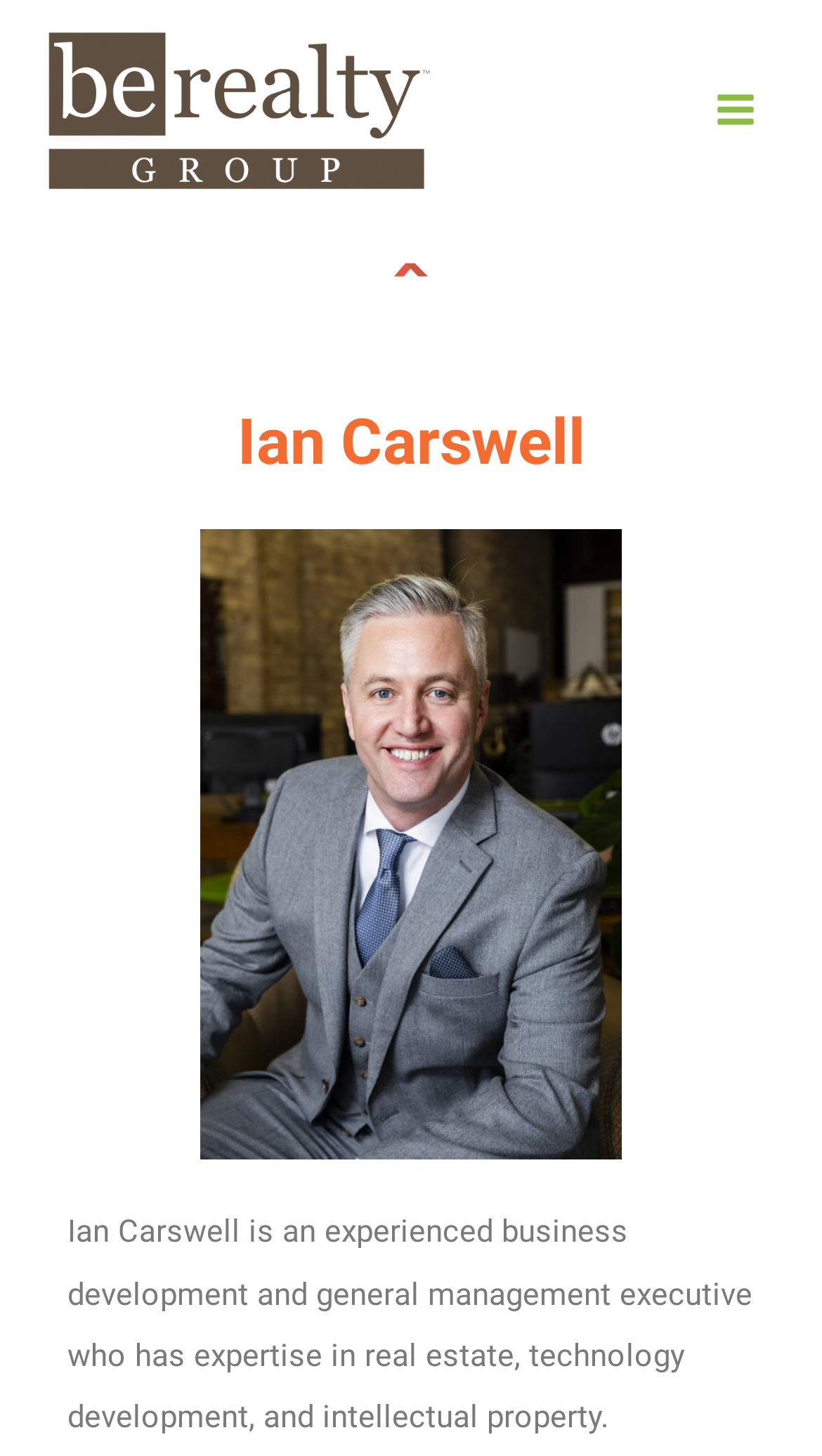What is the name of the company co-founded by Ian Carswell?
Carefully examine the image and provide a detailed answer to the question.

The webpage mentions that Ian Carswell co-founded Be Realty, which is also the text on the link and image at the top of the page.